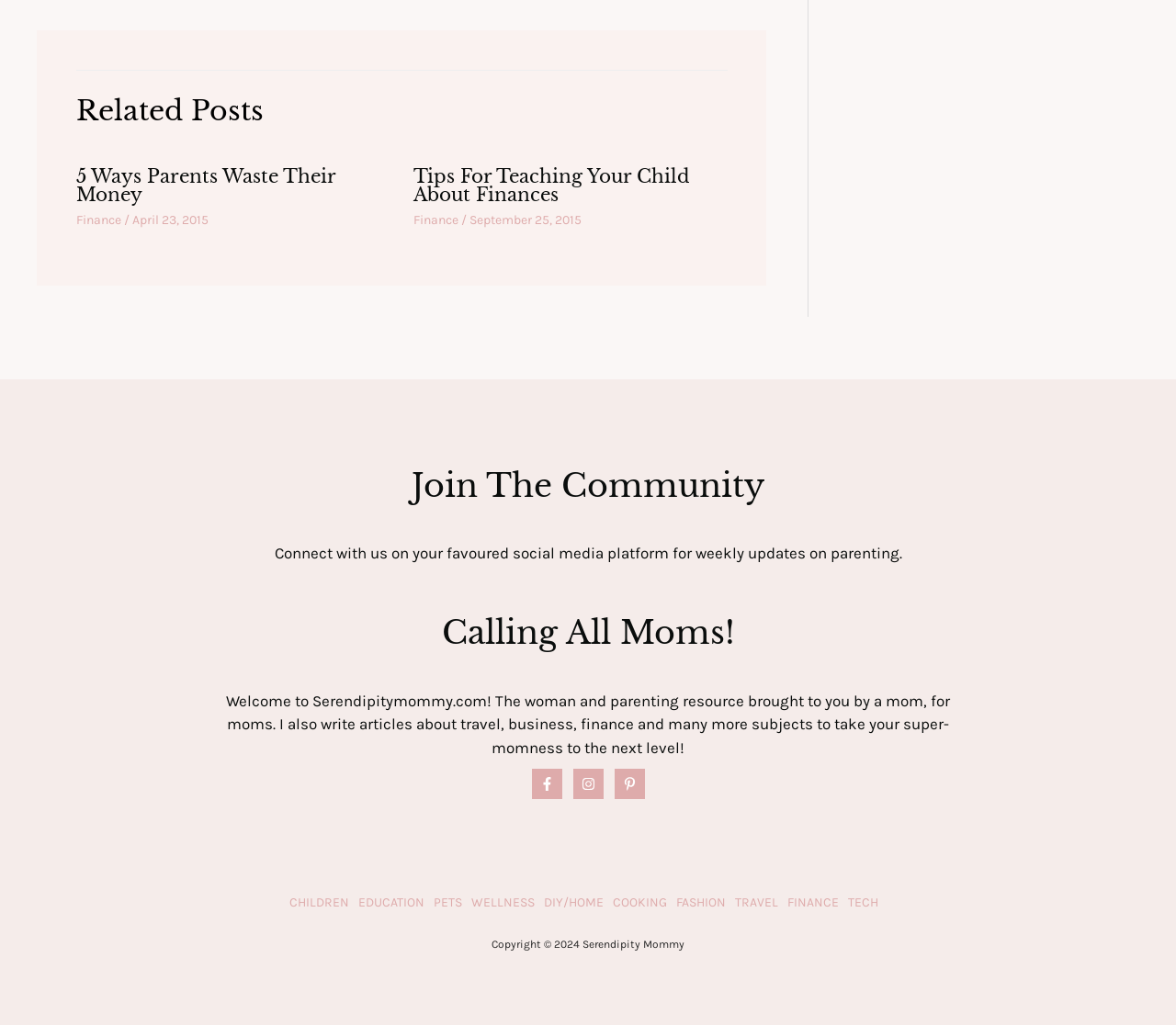Please identify the bounding box coordinates of the area I need to click to accomplish the following instruction: "Click on '5 Ways Parents Waste Their Money'".

[0.064, 0.161, 0.285, 0.201]